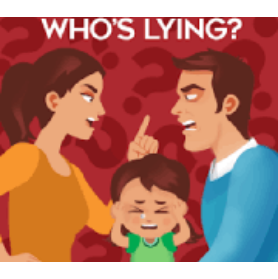What is the color of the background in the image?
Ensure your answer is thorough and detailed.

The vibrant red background adds to the intensity of the scene, emphasizing the emotional weight of the moment, which suggests that the argument is heated and intense.